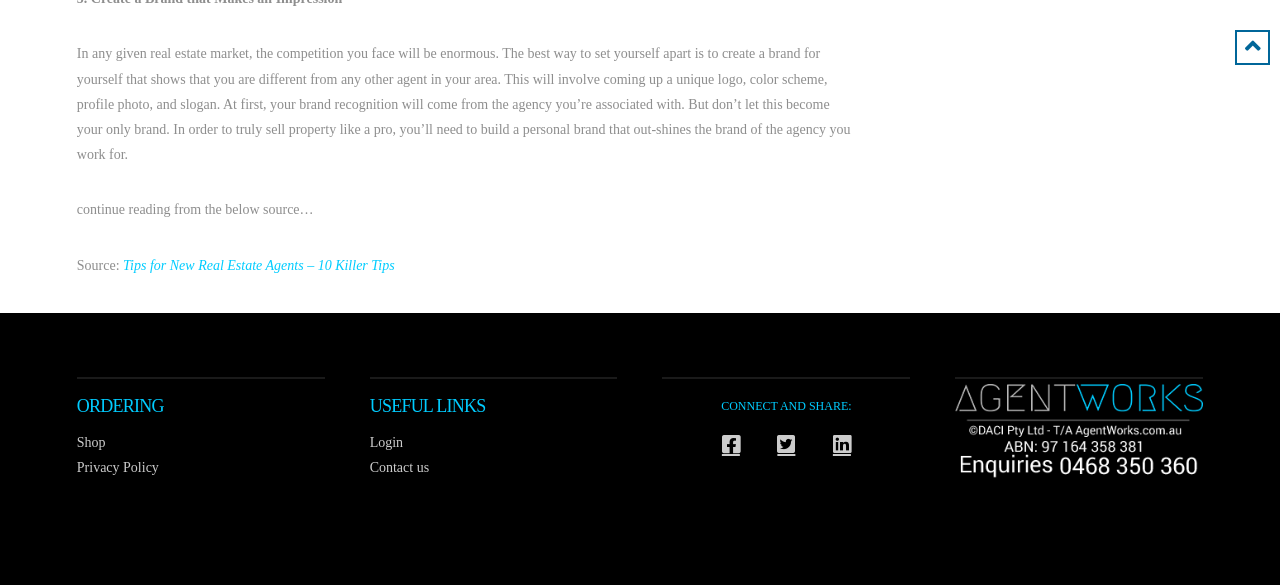Please provide a detailed answer to the question below by examining the image:
What is the purpose of the 'ORDERING' section?

The purpose of the 'ORDERING' section is not explicitly stated, but based on its position and the surrounding links, it might be related to online shopping or purchasing.